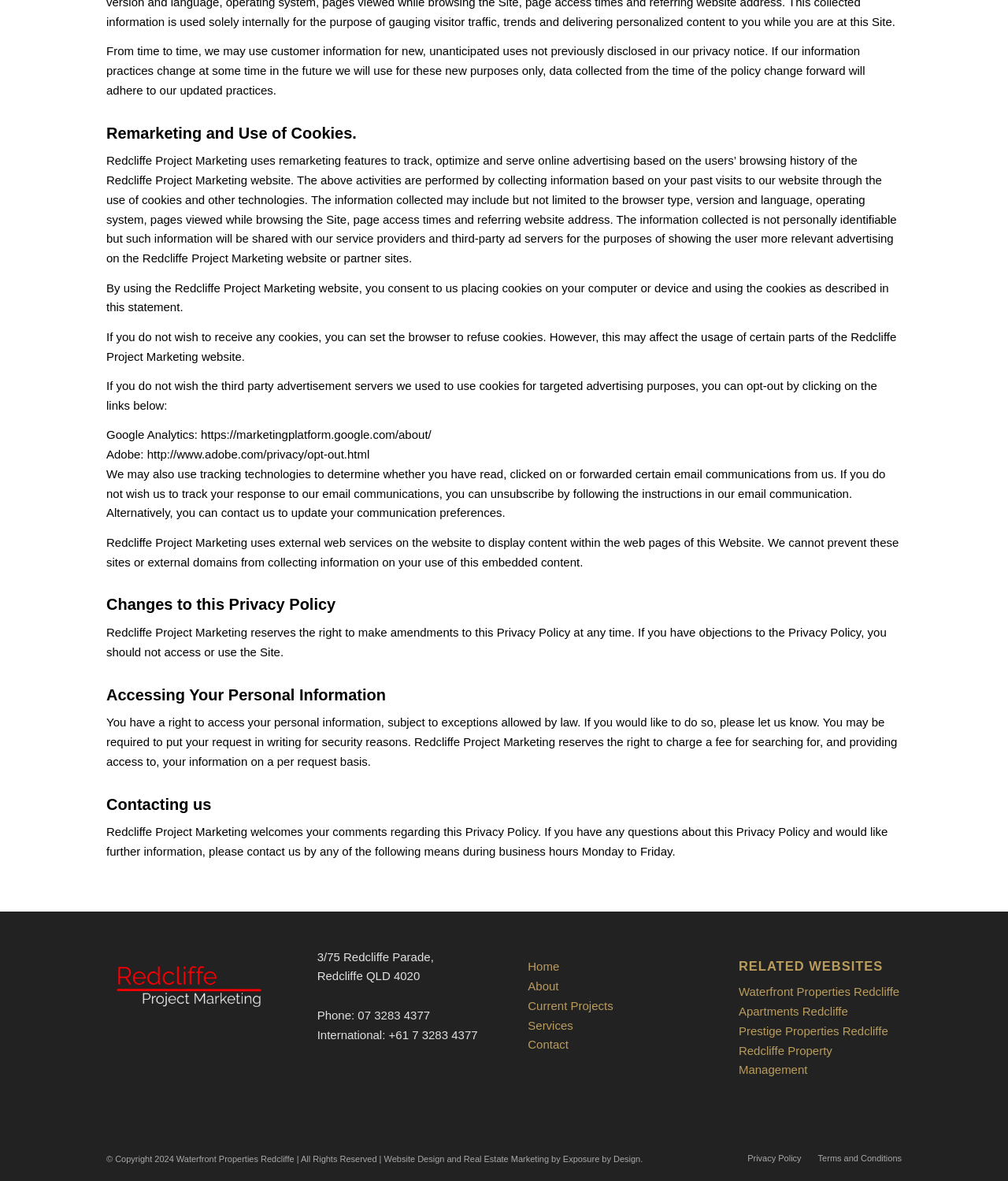Determine the bounding box coordinates of the UI element that matches the following description: "Current Projects". The coordinates should be four float numbers between 0 and 1 in the format [left, top, right, bottom].

[0.524, 0.846, 0.608, 0.857]